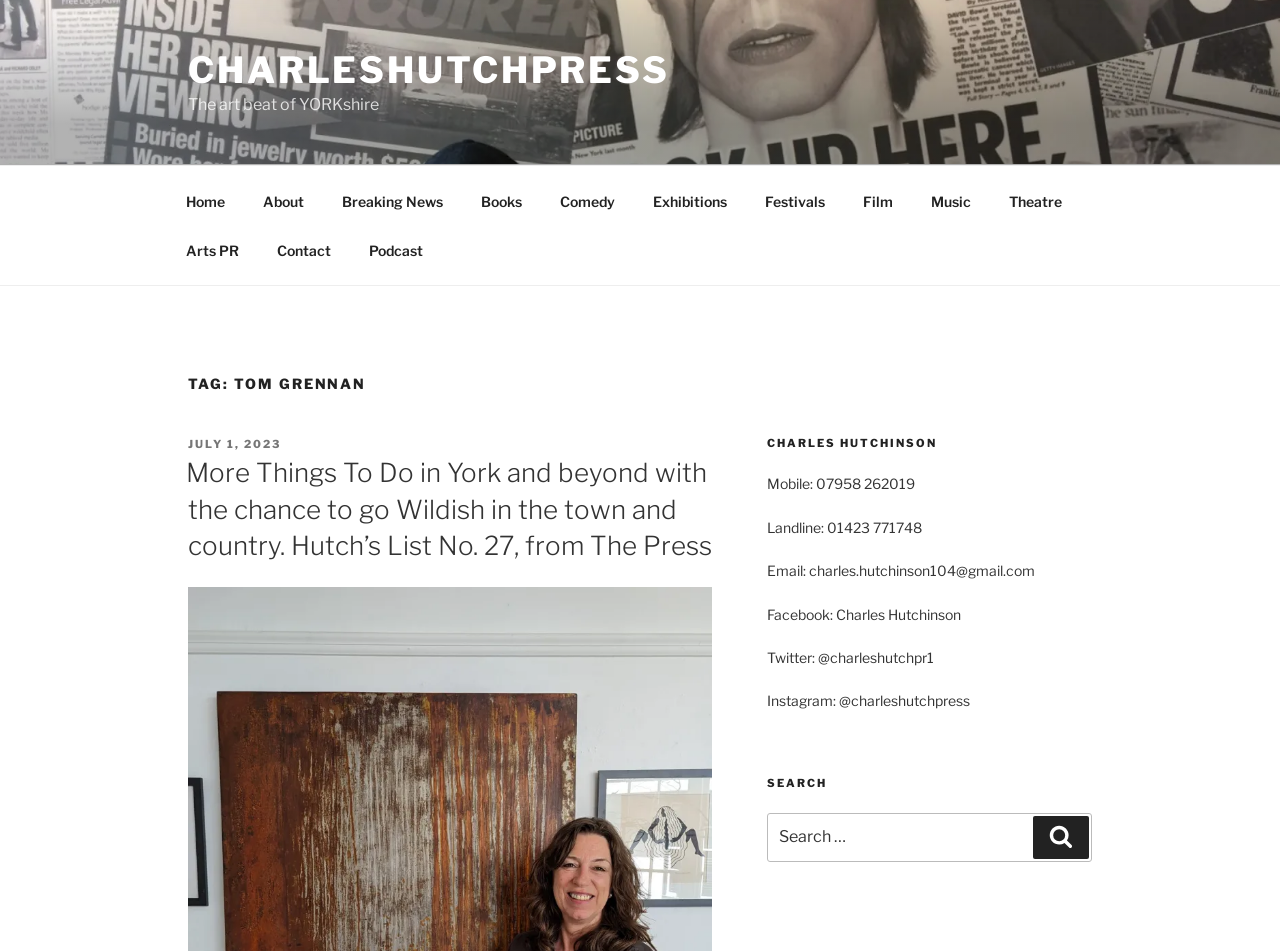What is the name of the website?
Answer the question with a single word or phrase derived from the image.

charleshutchpress